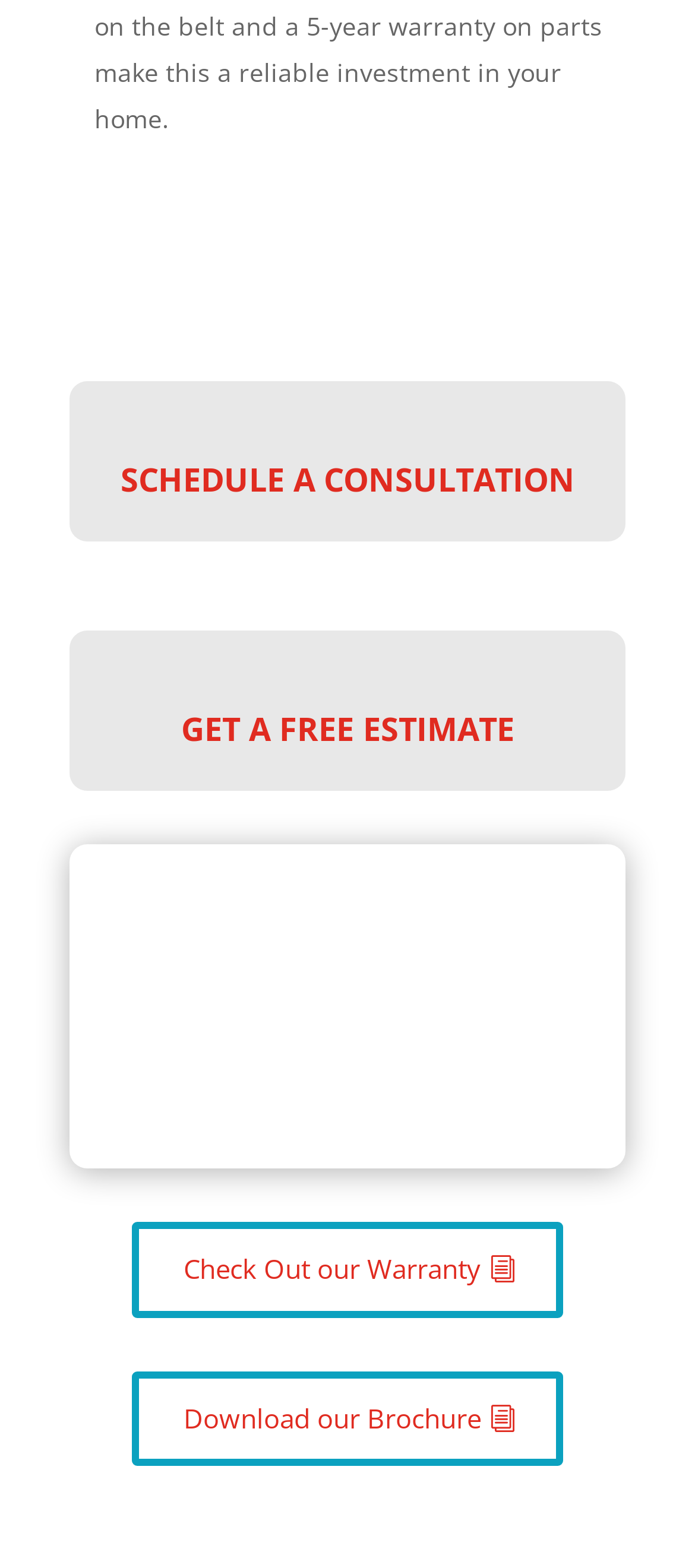Provide the bounding box coordinates for the UI element described in this sentence: "k". The coordinates should be four float values between 0 and 1, i.e., [left, top, right, bottom].

[0.418, 0.362, 0.582, 0.435]